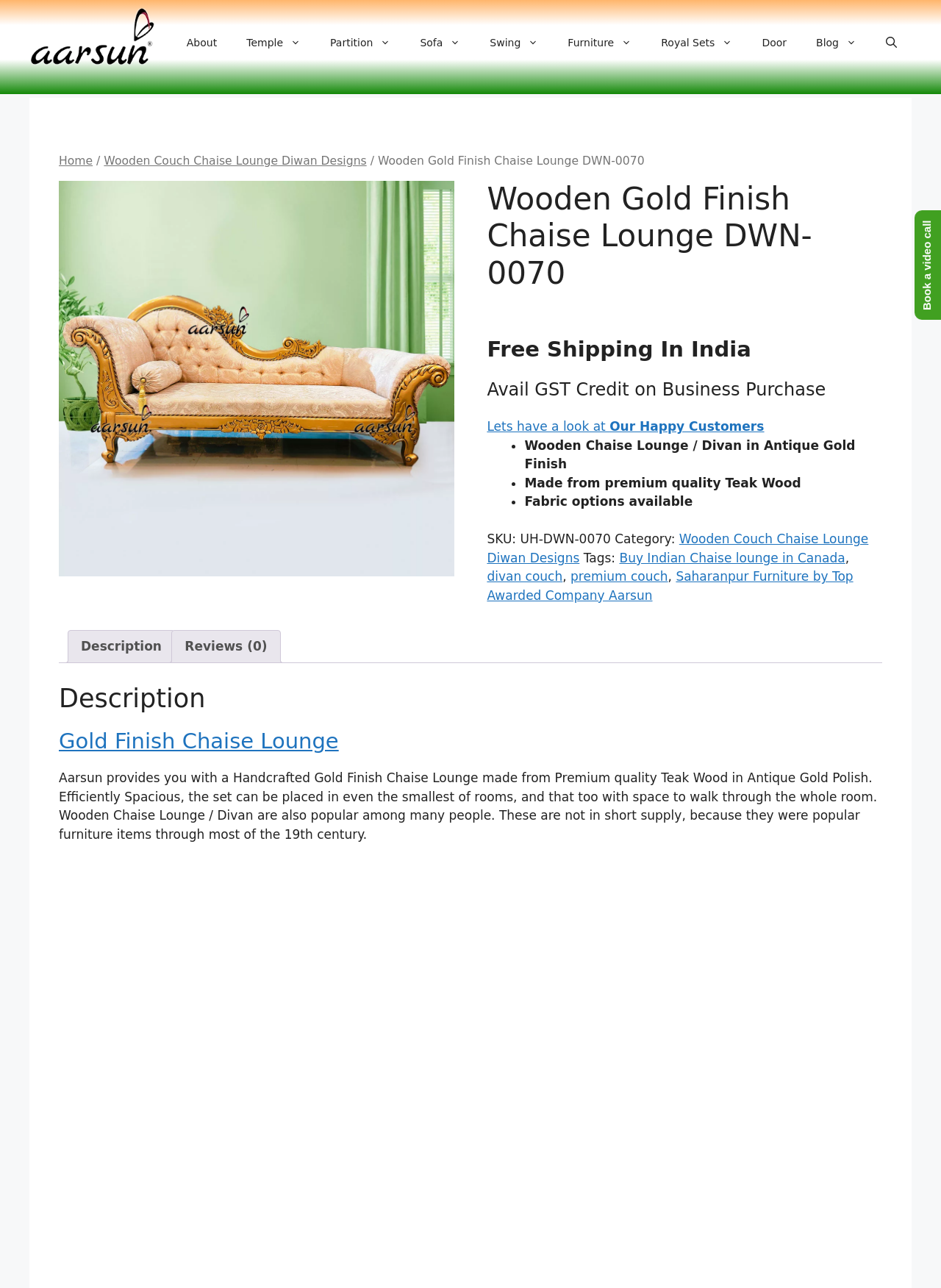What is the name of the company that provides the Handcrafted Gold Finish Chaise Lounge?
Respond to the question with a single word or phrase according to the image.

Aarsun